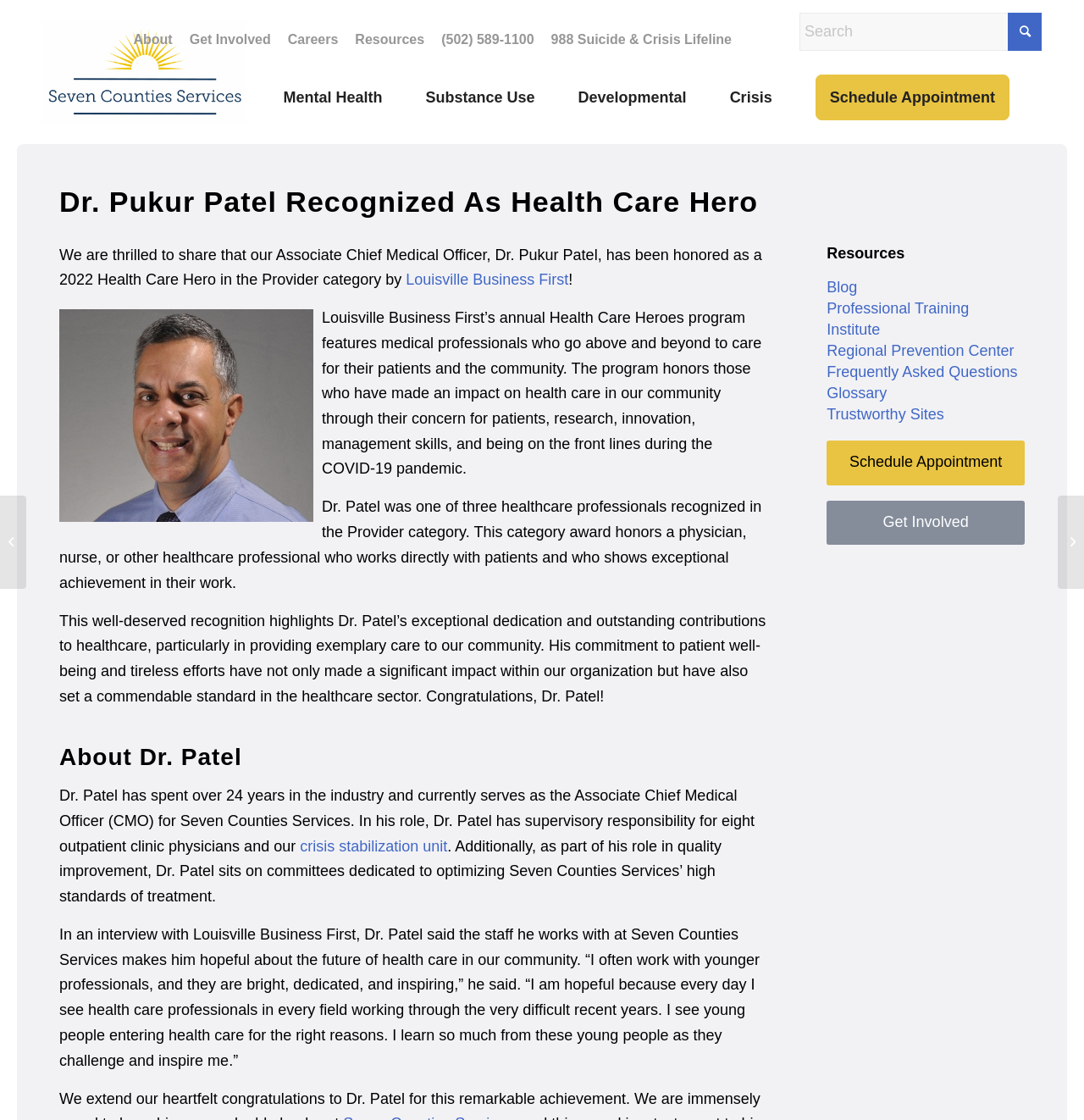What is the name of the program mentioned in the webpage that empowers adults with developmental disabilities?
Please answer the question with a single word or phrase, referencing the image.

Cooking Matters Program